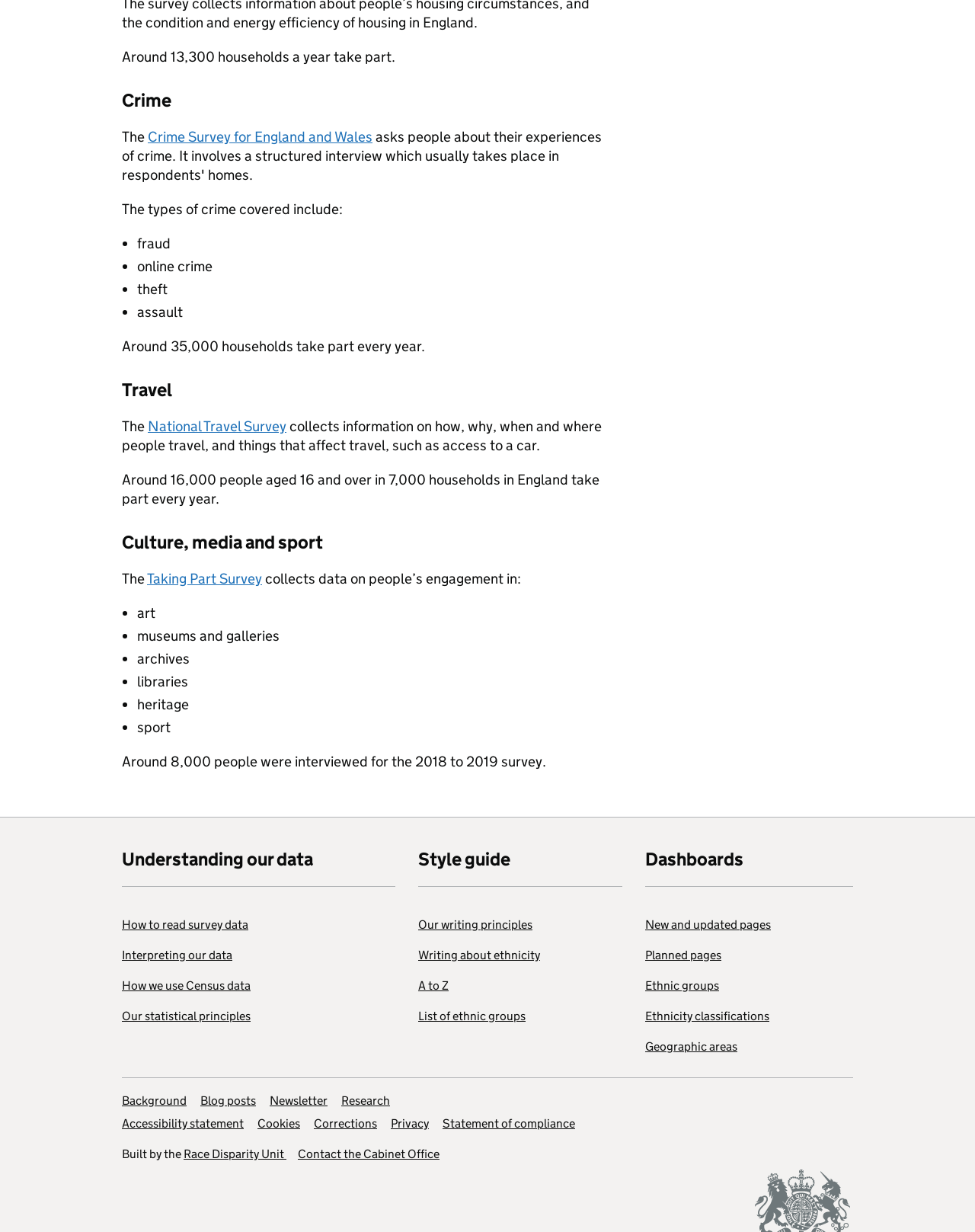Locate the bounding box coordinates of the element I should click to achieve the following instruction: "Click on 'Crime Survey for England and Wales'".

[0.152, 0.104, 0.382, 0.118]